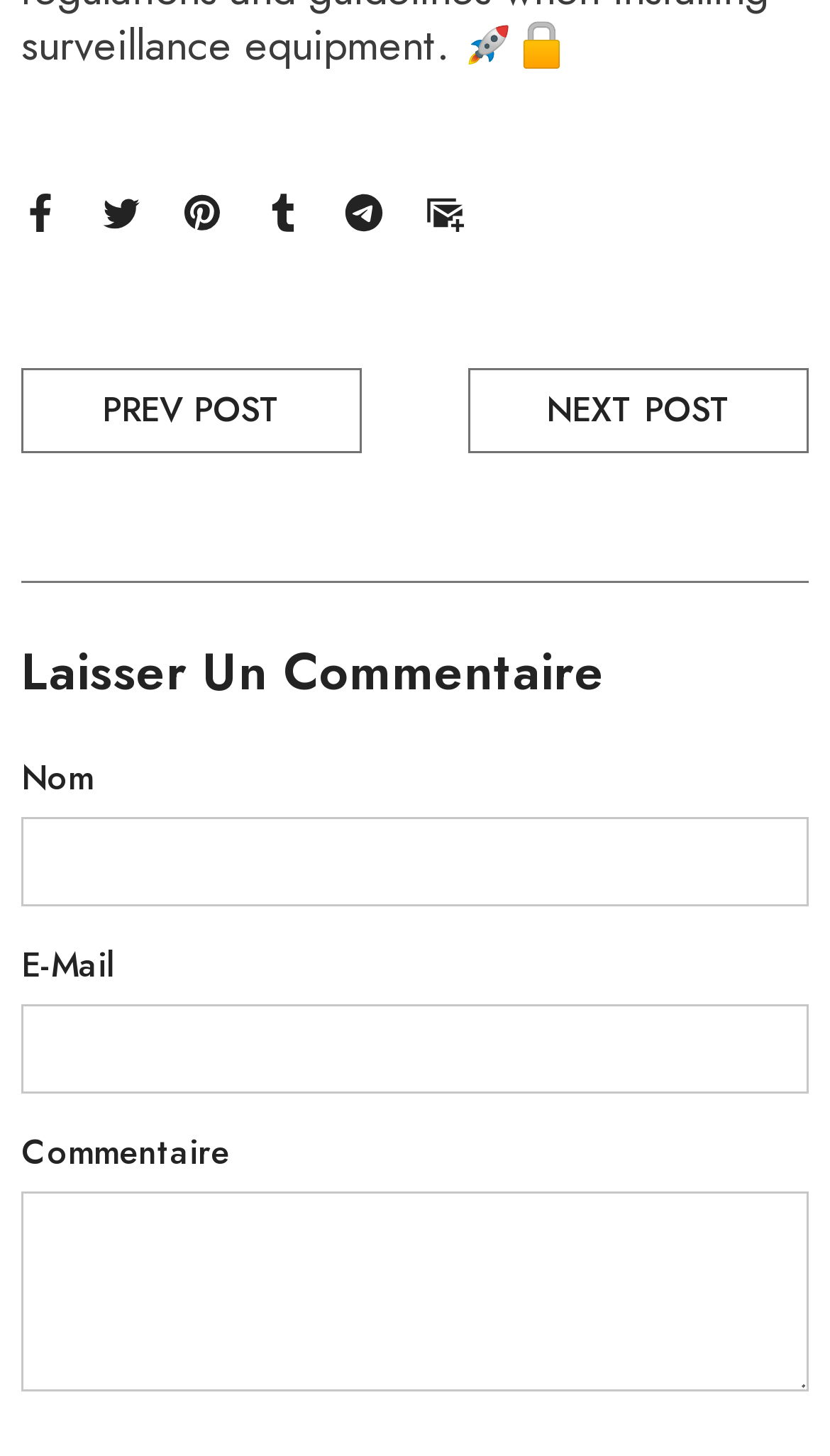Respond to the following query with just one word or a short phrase: 
What is required to leave a comment?

Name, Email, and Comment